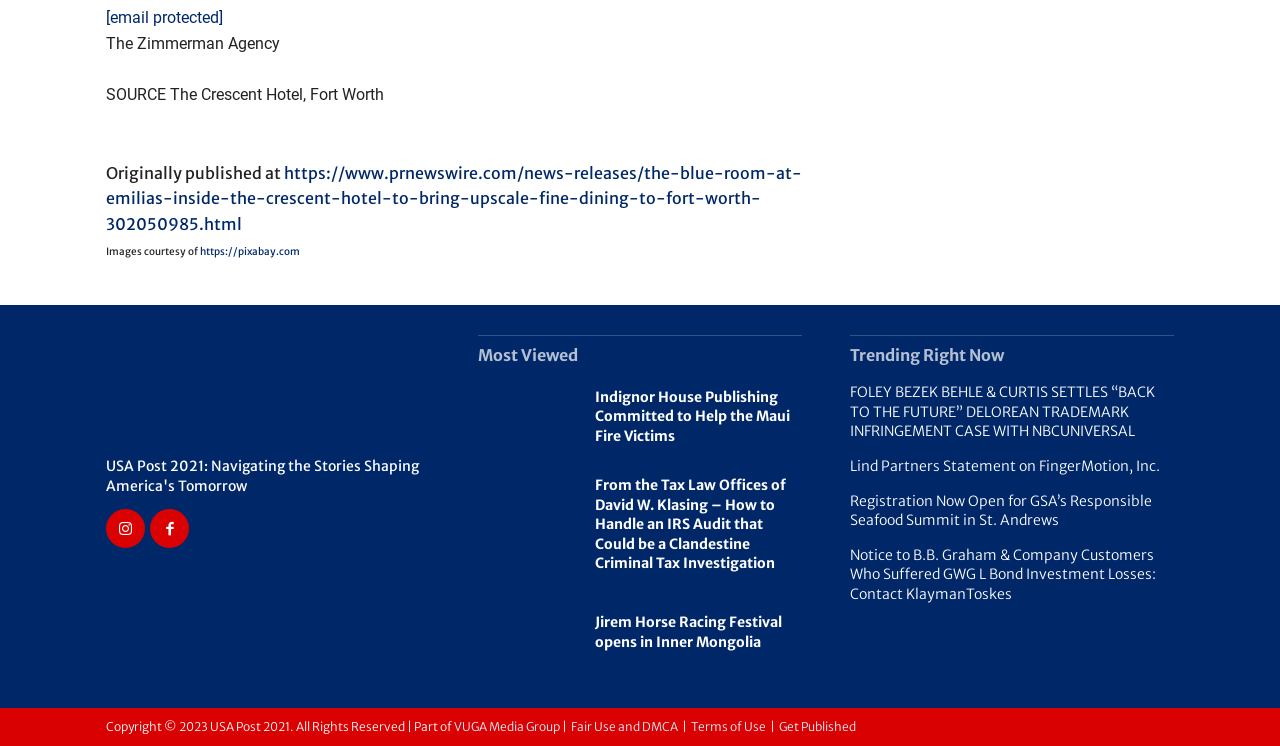Respond to the following question using a concise word or phrase: 
What is the year of copyright mentioned?

2023